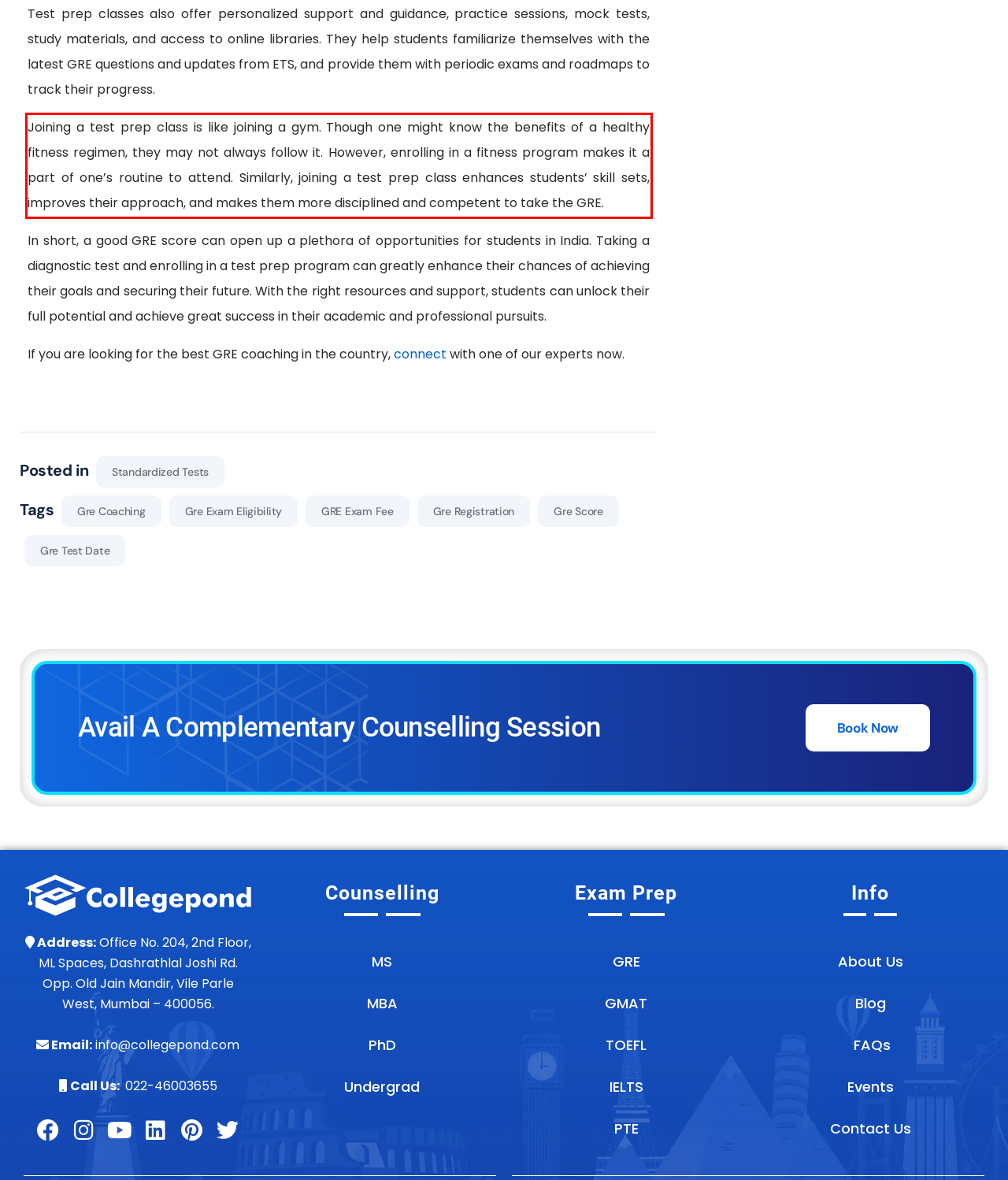Look at the webpage screenshot and recognize the text inside the red bounding box.

Joining a test prep class is like joining a gym. Though one might know the benefits of a healthy fitness regimen, they may not always follow it. However, enrolling in a fitness program makes it a part of one’s routine to attend. Similarly, joining a test prep class enhances students’ skill sets, improves their approach, and makes them more disciplined and competent to take the GRE.